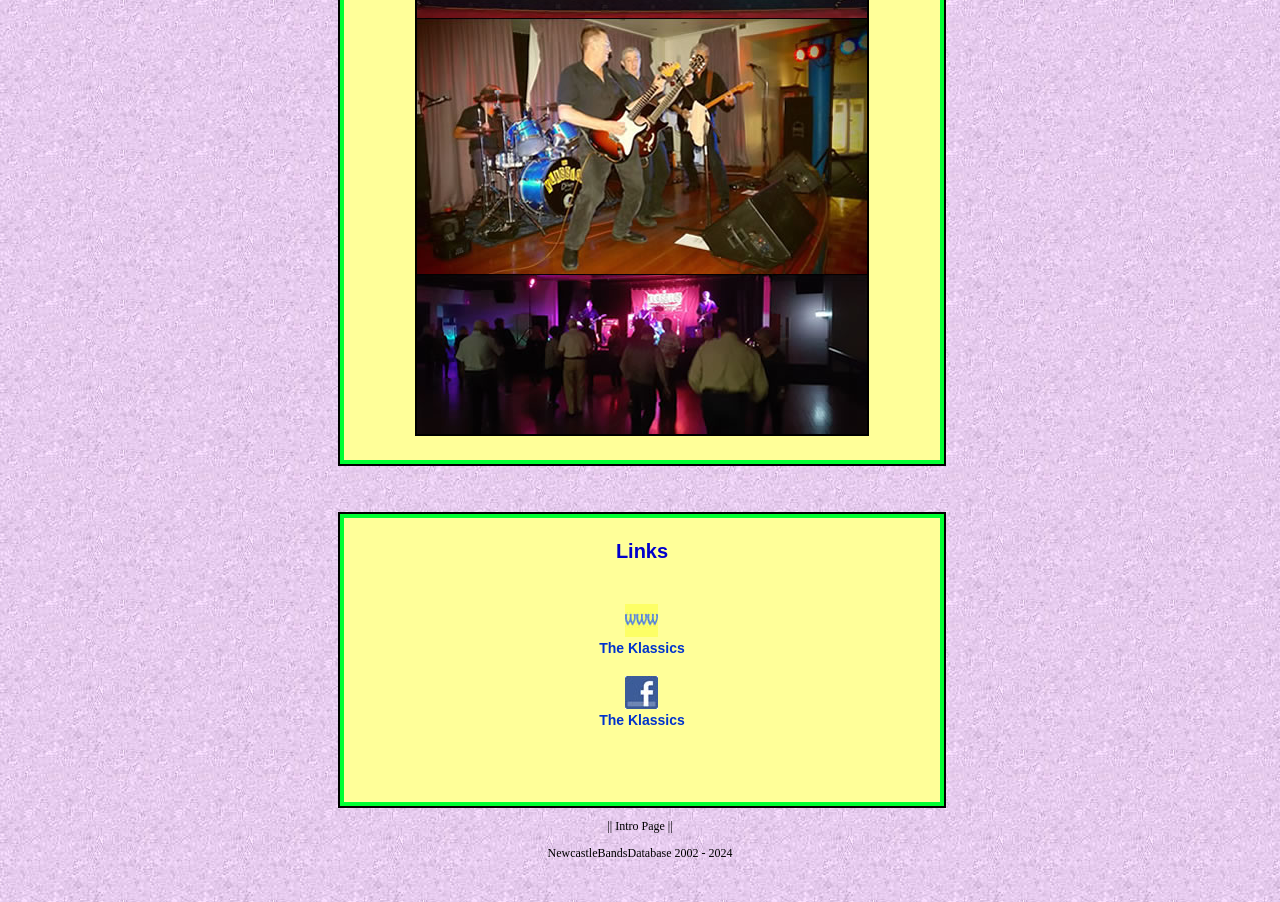What is the name of the band?
Refer to the image and answer the question using a single word or phrase.

The Klassics